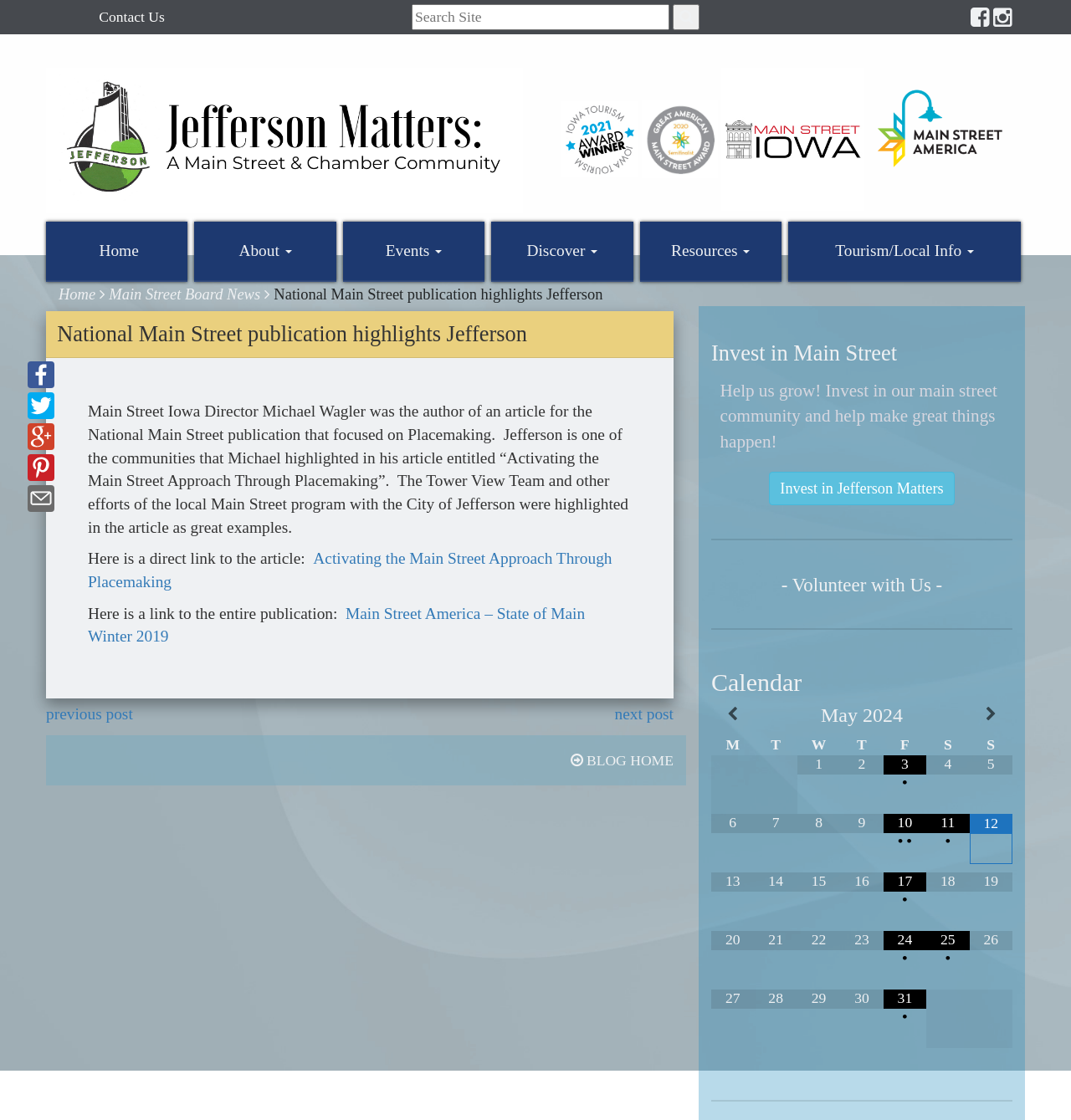Answer the question below using just one word or a short phrase: 
What is the purpose of the 'Invest in Main Street' section?

To help grow the main street community